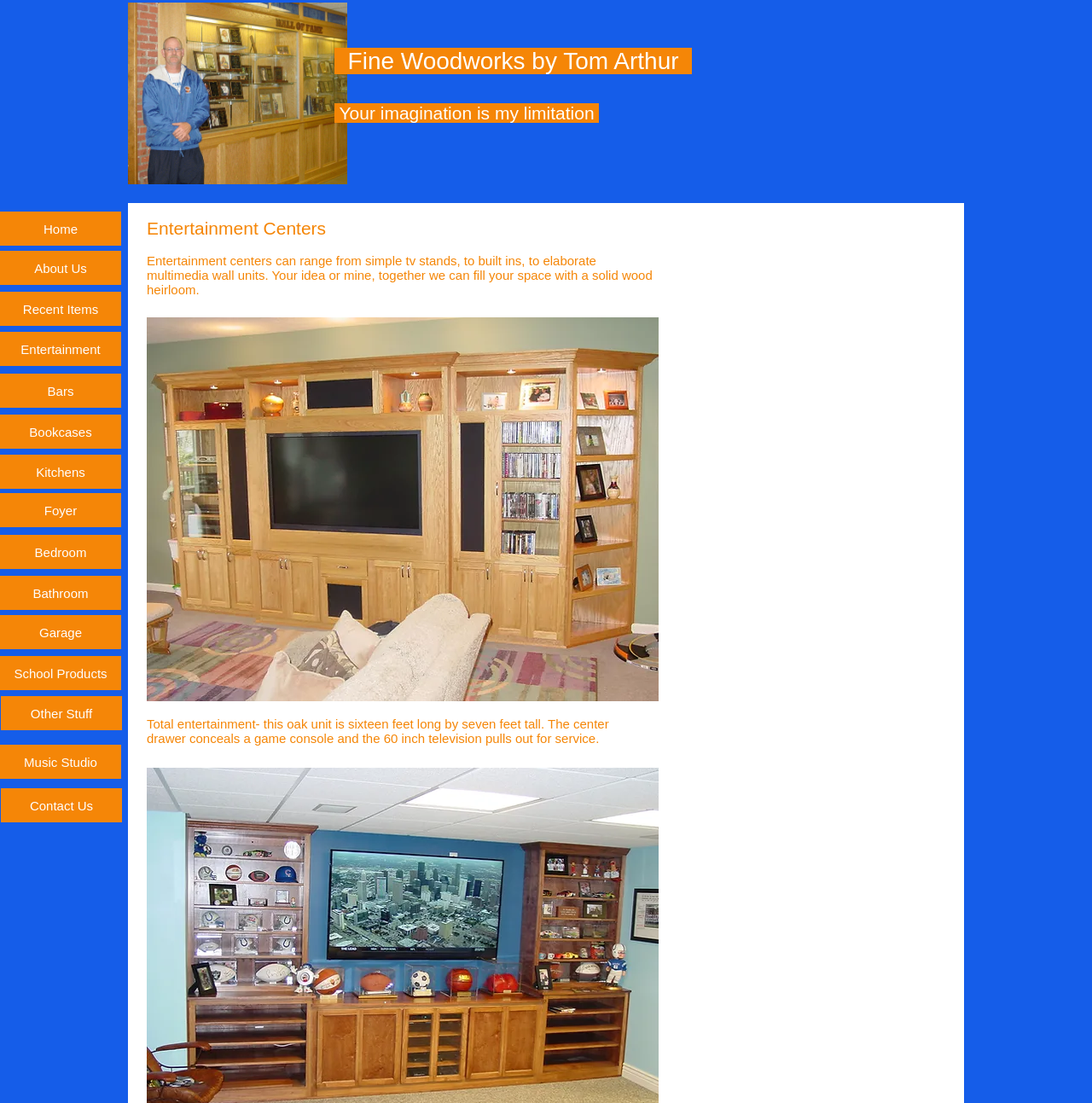What is the purpose of the oak unit described on the webpage?
Carefully examine the image and provide a detailed answer to the question.

According to the static text, the oak unit is described as 'Total entertainment- this oak unit is sixteen feet long by seven feet tall.' This suggests that the purpose of the oak unit is to provide total entertainment, possibly with features like a game console and a 60-inch television.